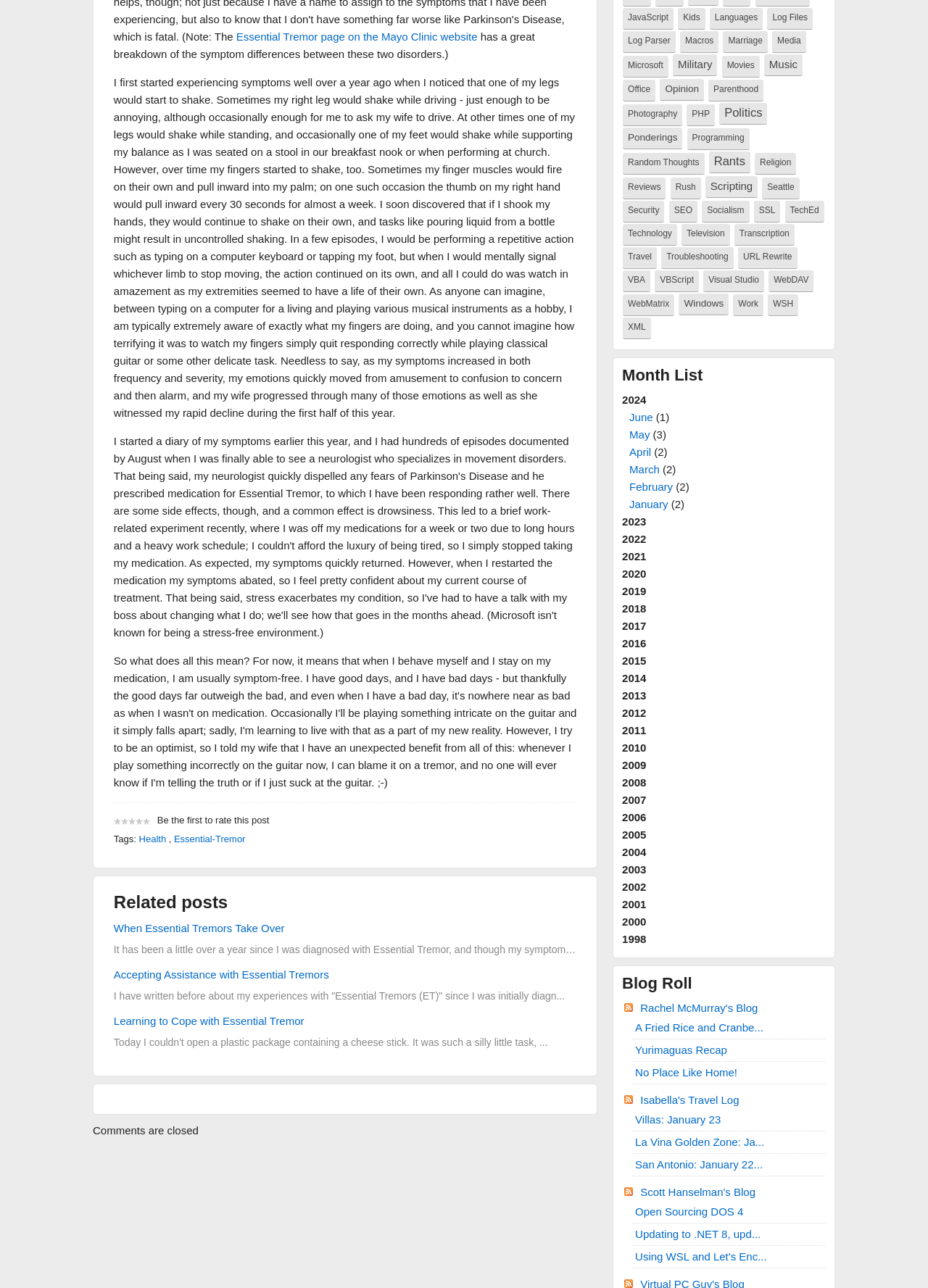Given the element description "2008", identify the bounding box of the corresponding UI element.

[0.67, 0.601, 0.89, 0.615]